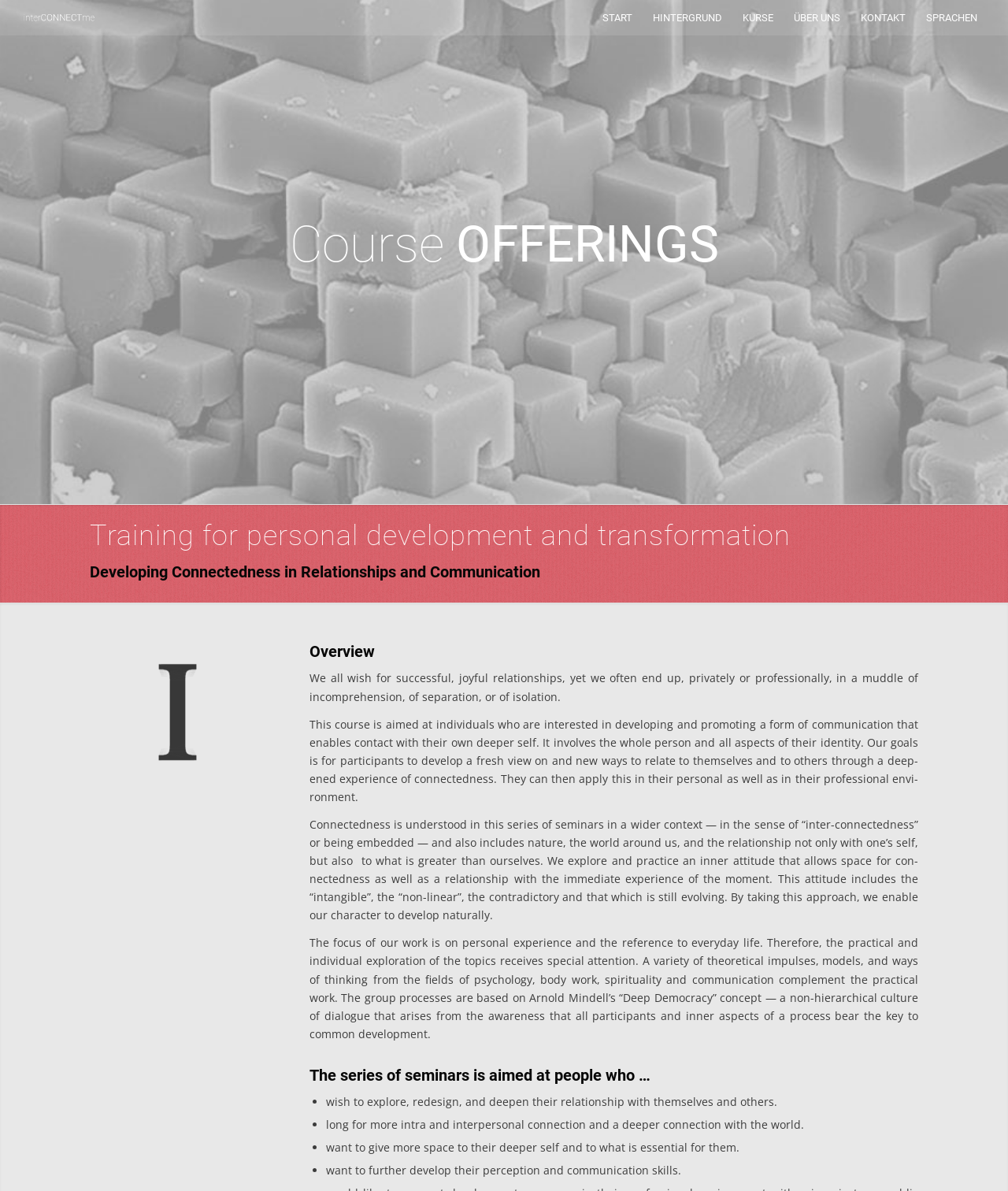What is the goal of the course? Look at the image and give a one-word or short phrase answer.

Develop a fresh view on relating to oneself and others